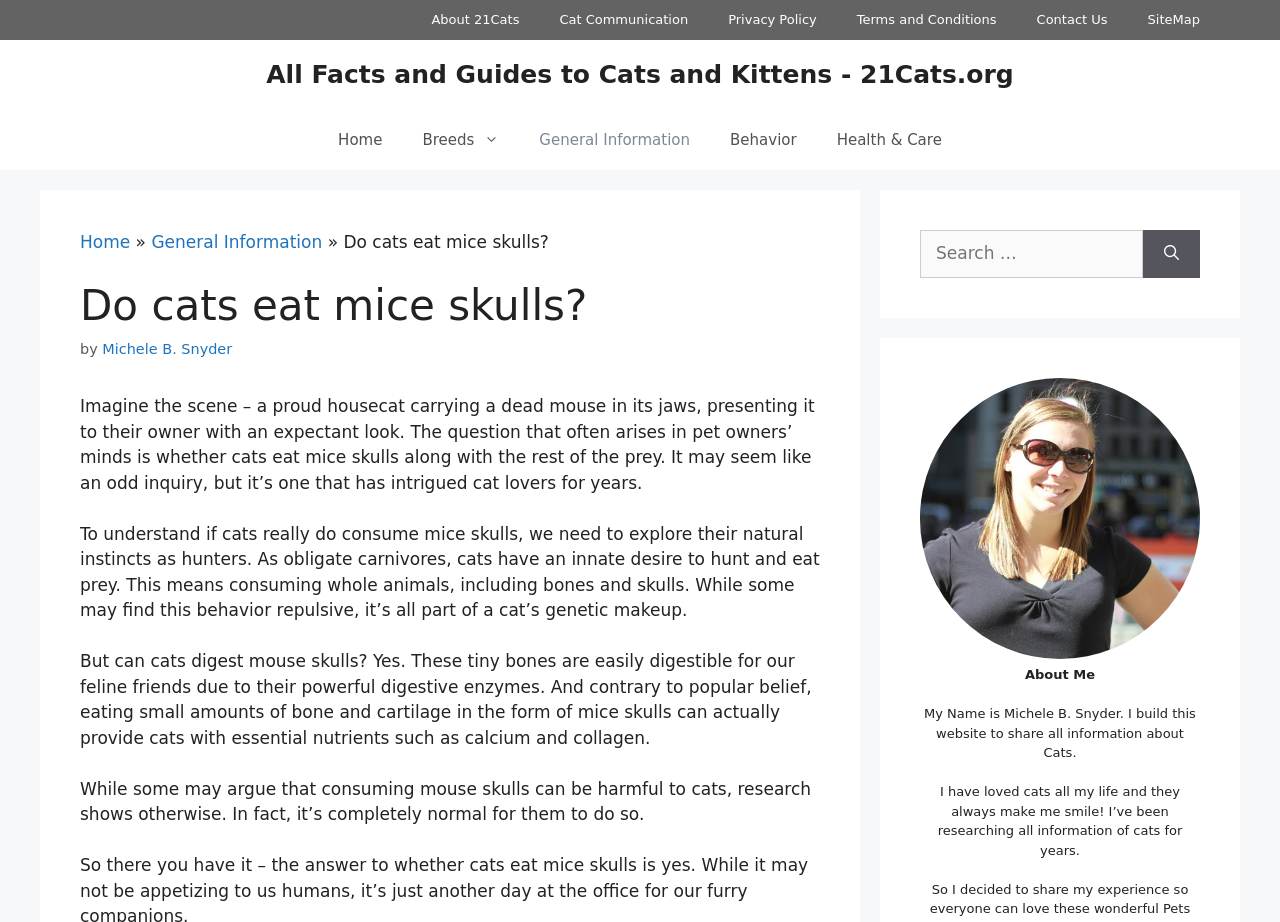What is the function of the search box?
Using the image, give a concise answer in the form of a single word or short phrase.

Searching the website